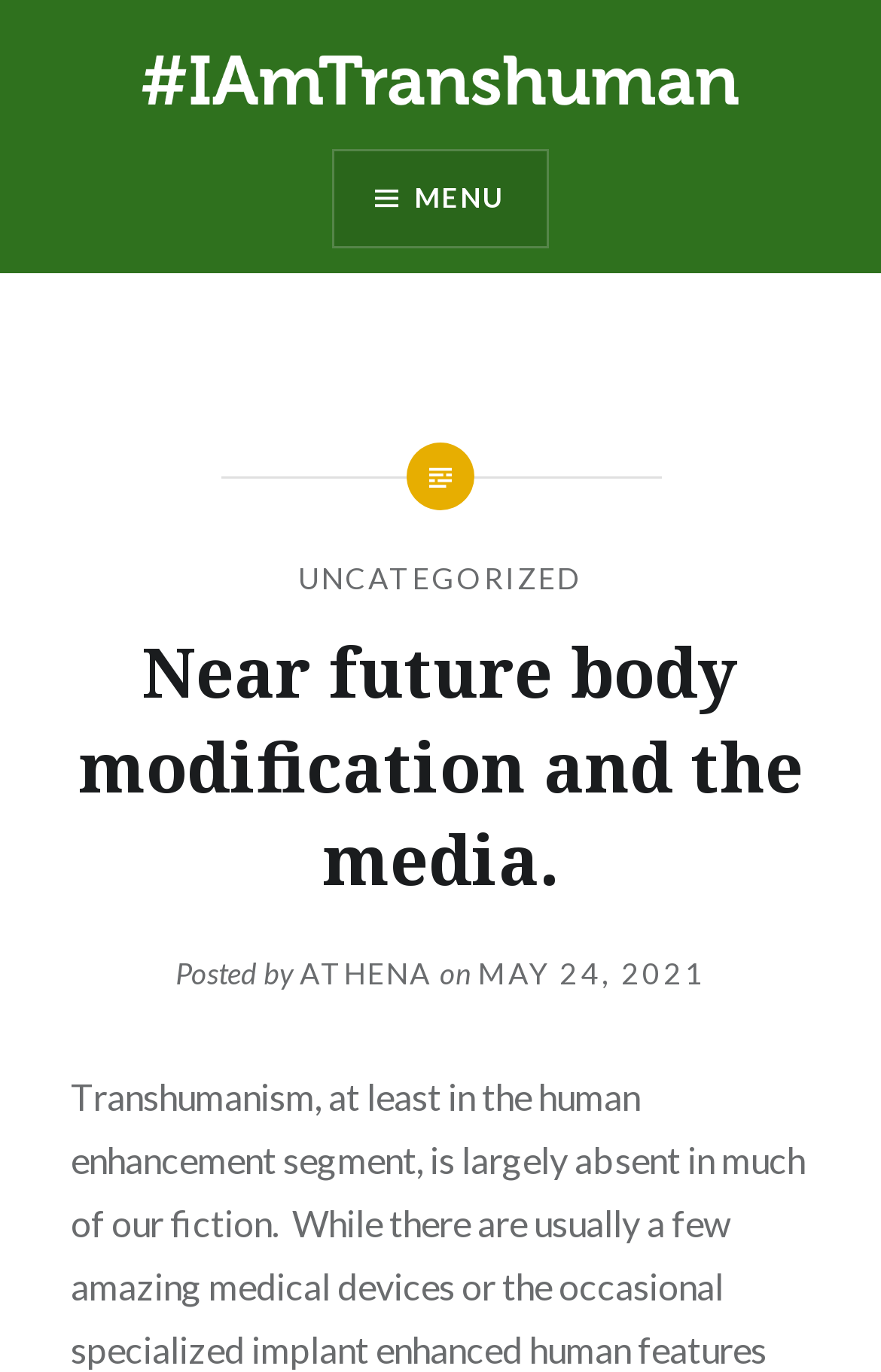Write an exhaustive caption that covers the webpage's main aspects.

The webpage is about IAmTranshuman, a platform that shares stories of transhumanists from diverse backgrounds. At the top left corner, there is a logo of IAmTranshuman, which is an image linked to the website's homepage. Next to the logo, the website's title "#IAmTranshuman" is displayed prominently.

On the top right side, there is a menu button with a hamburger icon, which expands to reveal a header section when clicked. This section takes up most of the page's width and is divided into several sections.

The main content of the webpage is a news article or blog post titled "Near future body modification and the media." This title is displayed in a large font size and is positioned below the menu button. The article is attributed to an author named ATHENA, who posted it on May 24, 2021. The post date is also marked with a timestamp.

There is a category section labeled "UNCATEGORIZED" above the article title, indicating that the post does not belong to a specific category. Overall, the webpage has a simple and clean layout, with a focus on showcasing the article's content.